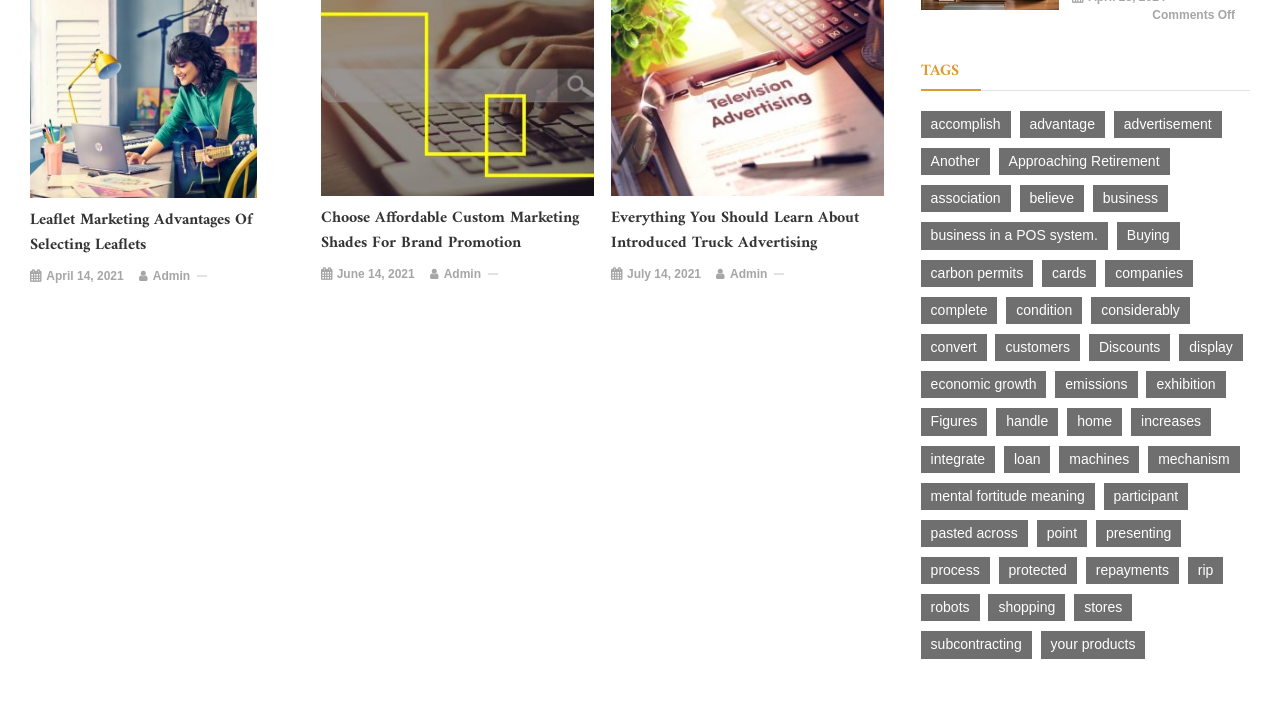Who is the author of the articles?
Please provide a single word or phrase as the answer based on the screenshot.

Admin